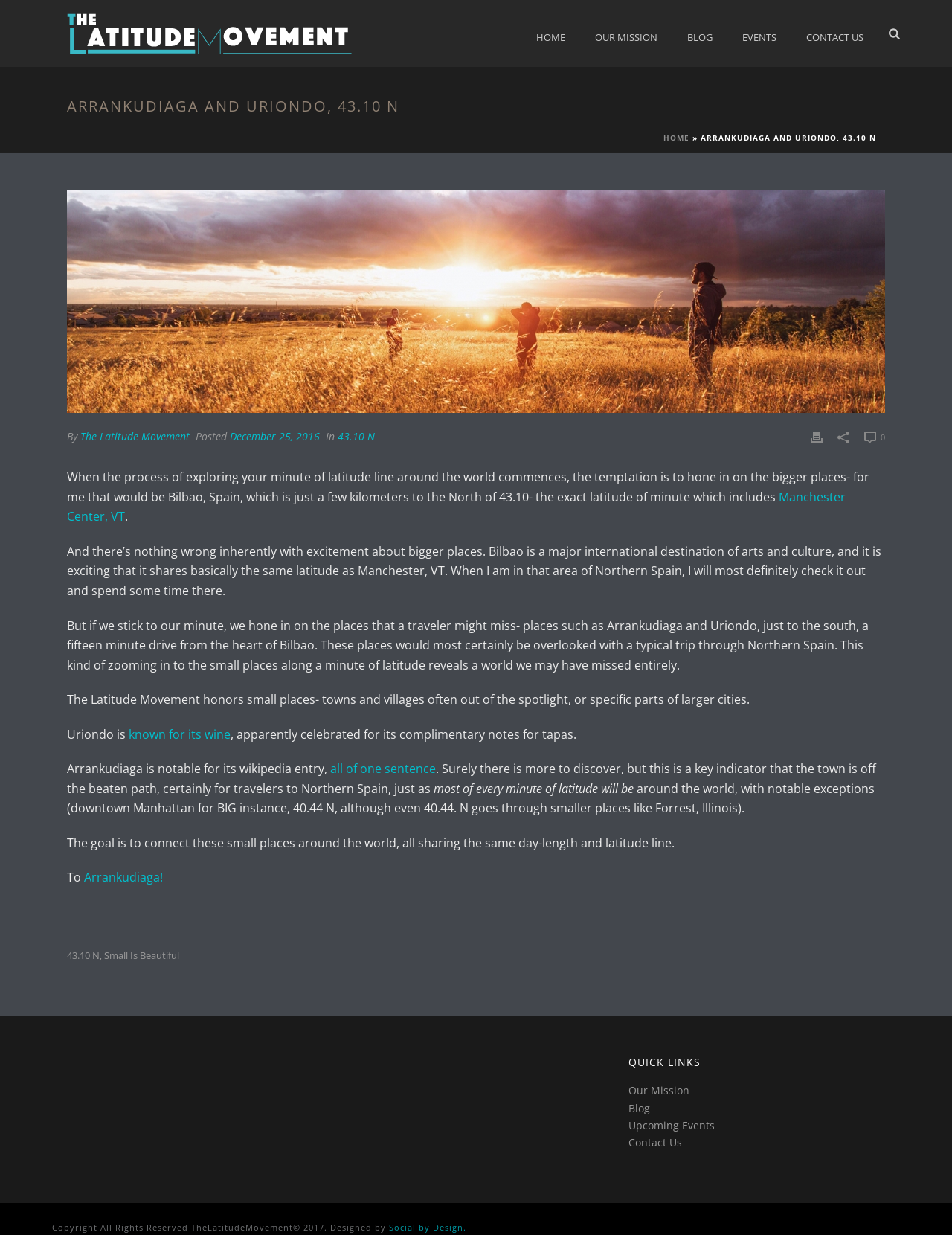Based on the description "43.10 N", find the bounding box of the specified UI element.

[0.355, 0.348, 0.394, 0.359]